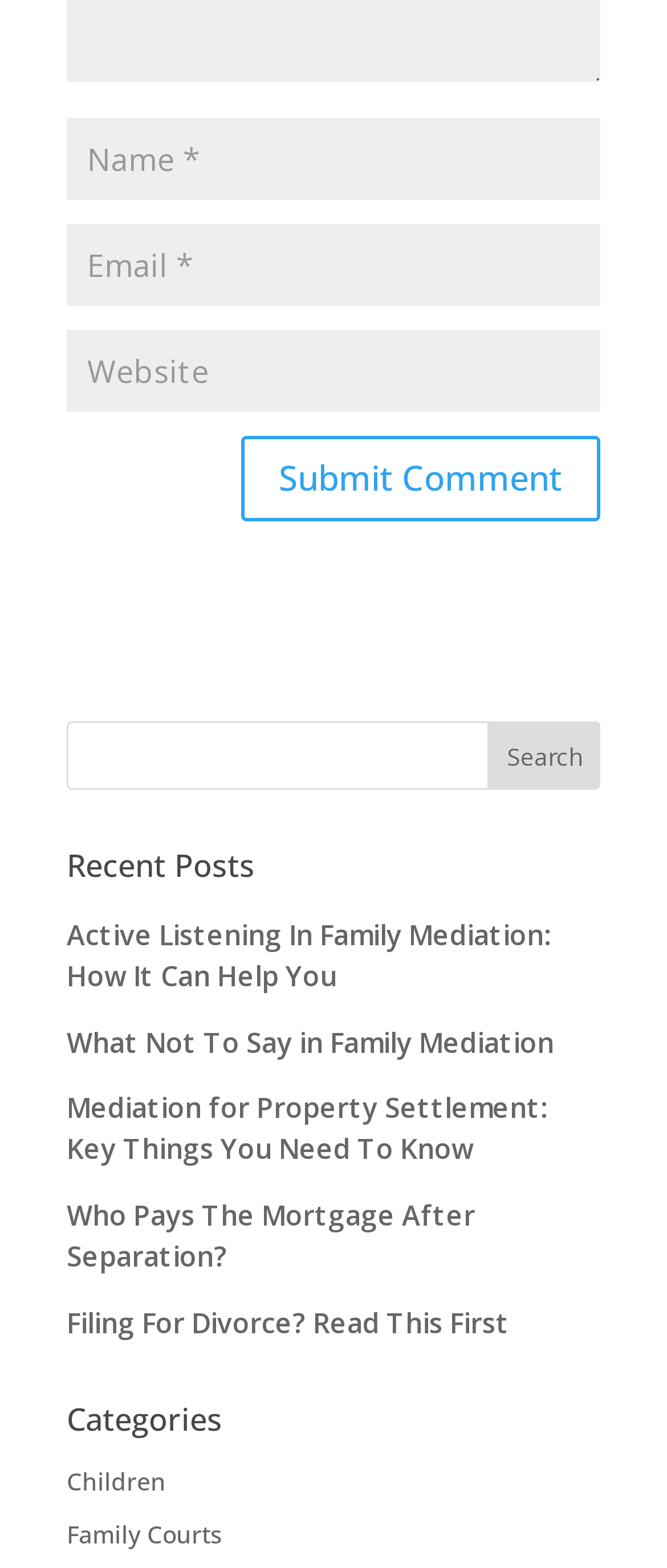Please provide the bounding box coordinates for the element that needs to be clicked to perform the following instruction: "Read about Active Listening In Family Mediation". The coordinates should be given as four float numbers between 0 and 1, i.e., [left, top, right, bottom].

[0.1, 0.584, 0.826, 0.634]